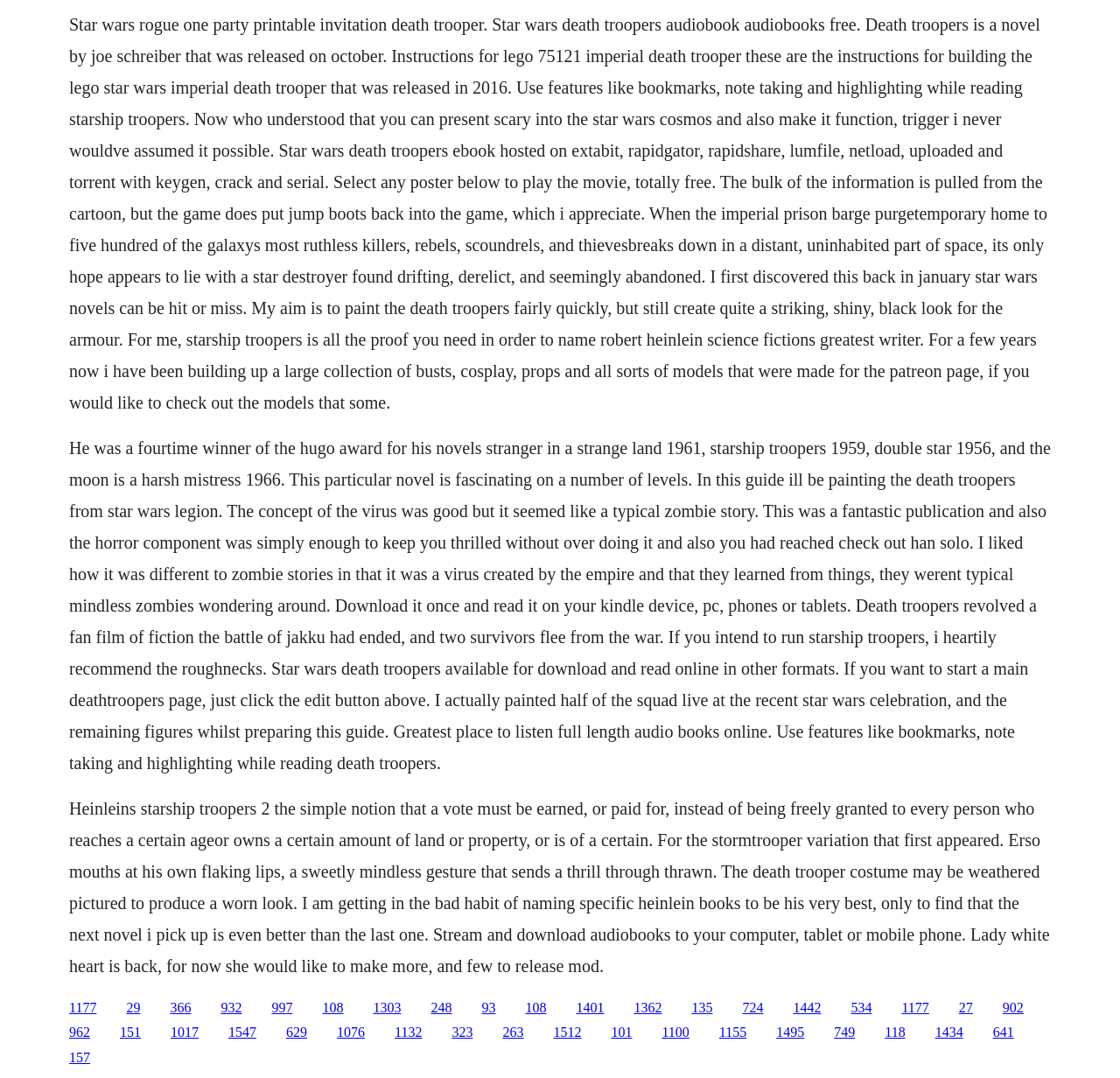What is the purpose of the instructions for Lego 75121 Imperial Death Trooper?
Examine the image closely and answer the question with as much detail as possible.

The webpage provides instructions for building the Lego 75121 Imperial Death Trooper model. The purpose of these instructions is to guide users in assembling the Lego model, which is a representation of the Imperial Death Trooper from the Star Wars universe.